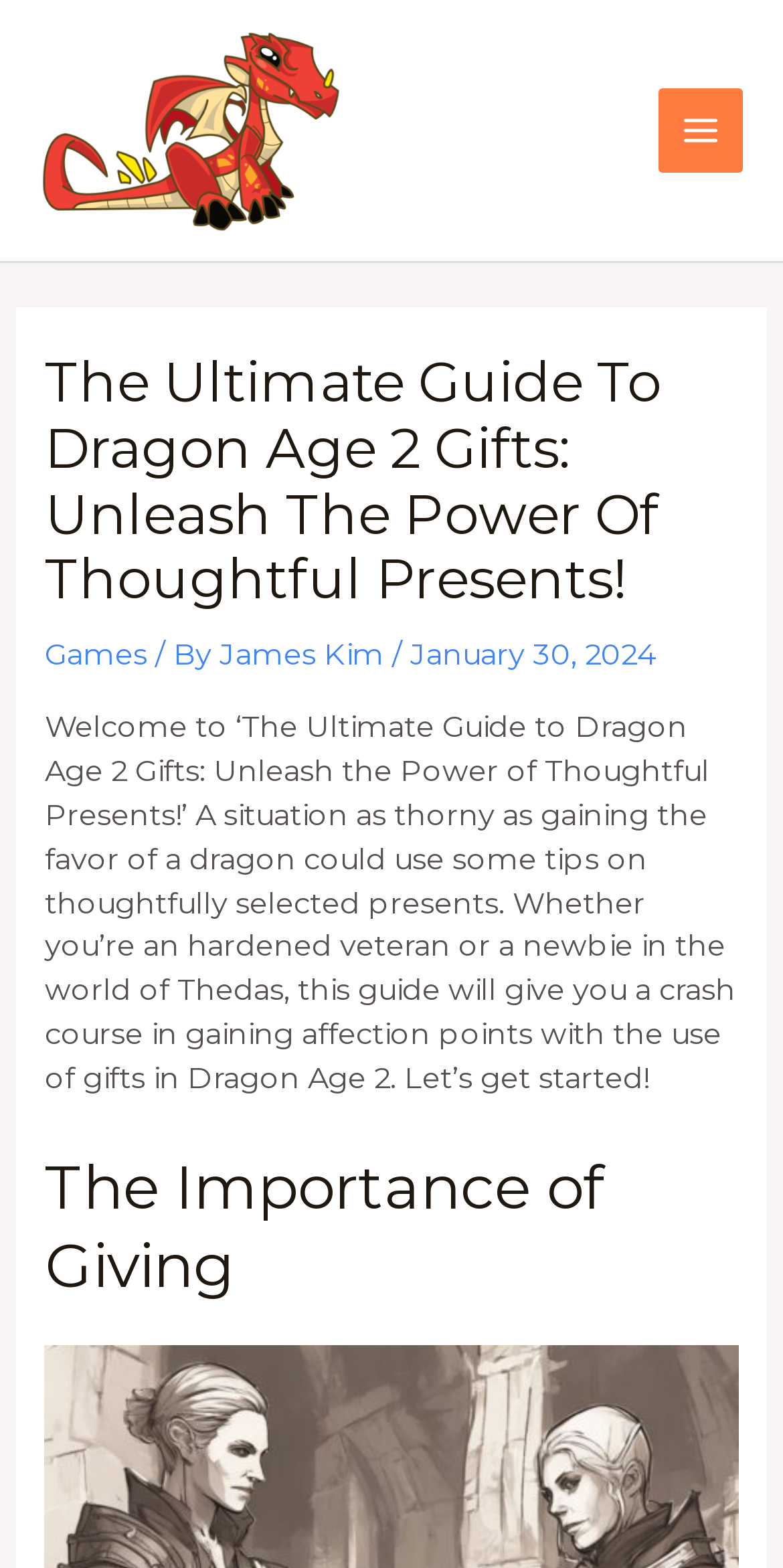What is the purpose of the gifts in Dragon Age 2?
Please use the image to deliver a detailed and complete answer.

According to the introduction of the article, the purpose of the gifts in Dragon Age 2 is to gain affection points, which is mentioned in the sentence 'gaining the favor of a dragon could use some tips on thoughtfully selected presents'.